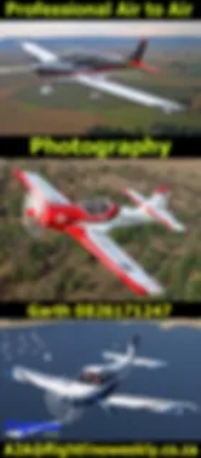What is the color of the aircraft in the middle segment?
Using the image as a reference, deliver a detailed and thorough answer to the question.

The middle segment of the image features a striking aircraft with a dynamic design, and the caption specifically mentions that it is red and white in color, which suggests that the aircraft has a bold and eye-catching appearance.